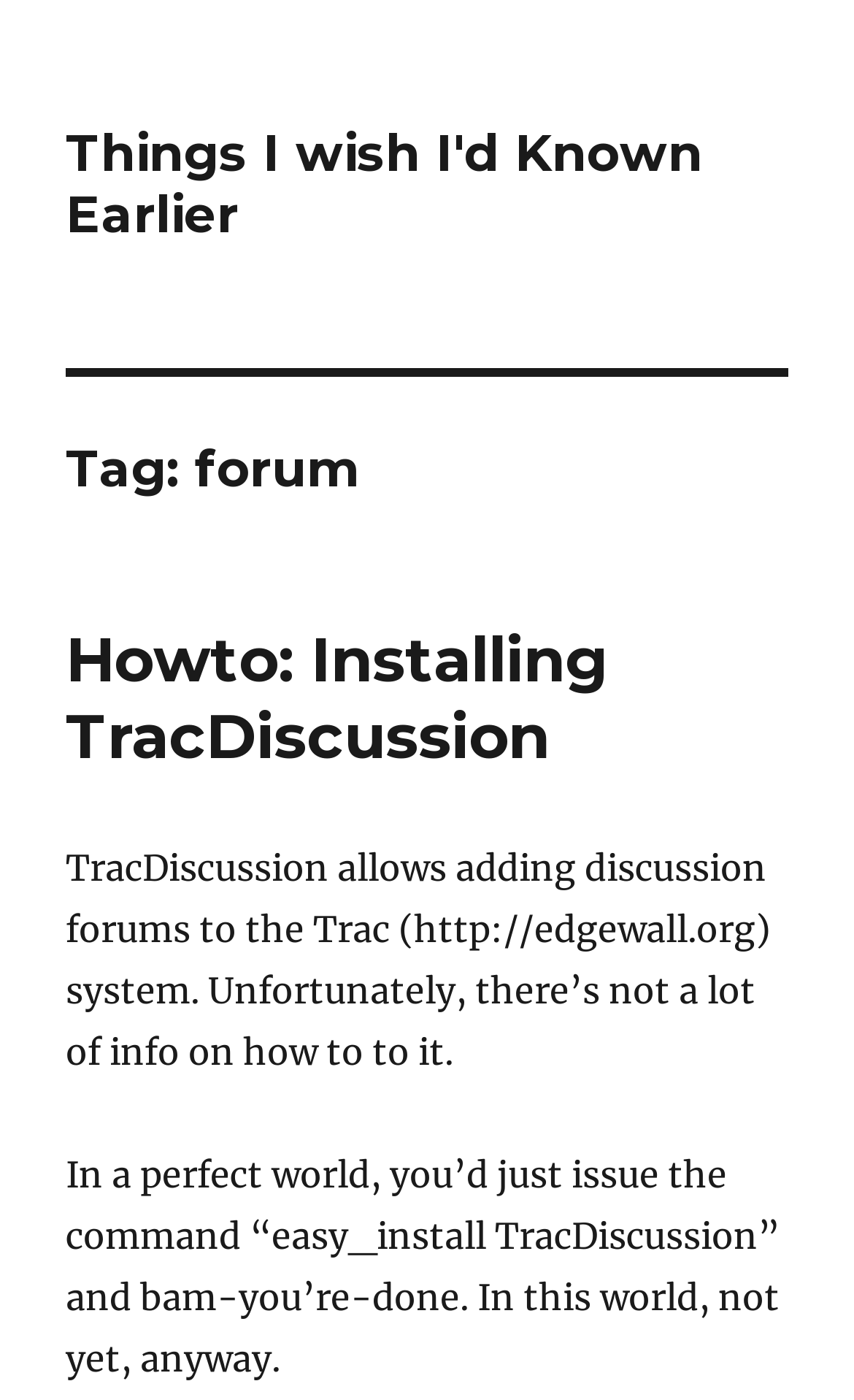Refer to the screenshot and give an in-depth answer to this question: What is the current status of installing TracDiscussion?

The current status of installing TracDiscussion is that it's not yet possible to easily install it, as mentioned in the text 'In a perfect world, you’d just issue the command “easy_install TracDiscussion” and bam-you’re-done. In this world, not yet, anyway.'